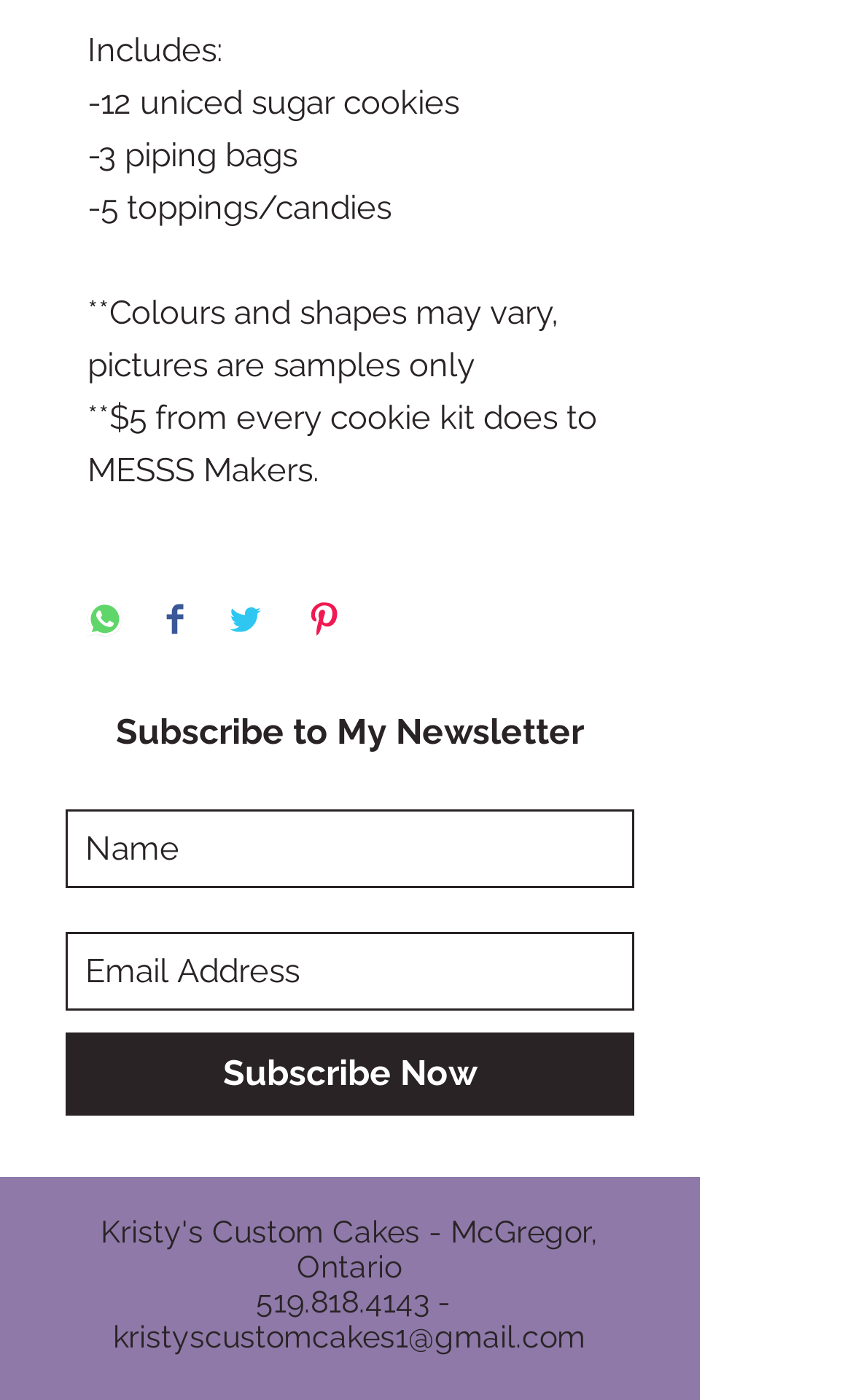Locate the bounding box coordinates of the element to click to perform the following action: 'Pin on Pinterest'. The coordinates should be given as four float values between 0 and 1, in the form of [left, top, right, bottom].

[0.359, 0.43, 0.4, 0.46]